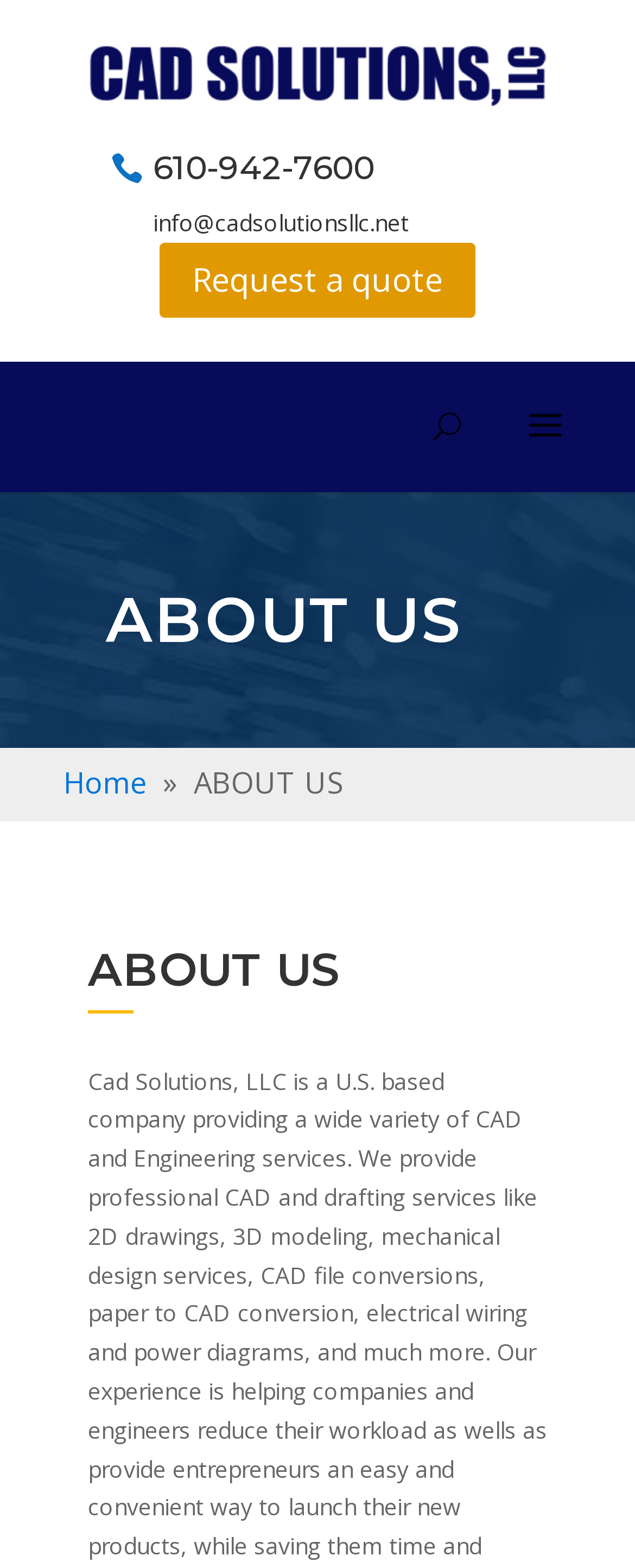Given the description Home, predict the bounding box coordinates of the UI element. Ensure the coordinates are in the format (top-left x, top-left y, bottom-right x, bottom-right y) and all values are between 0 and 1.

[0.1, 0.486, 0.231, 0.511]